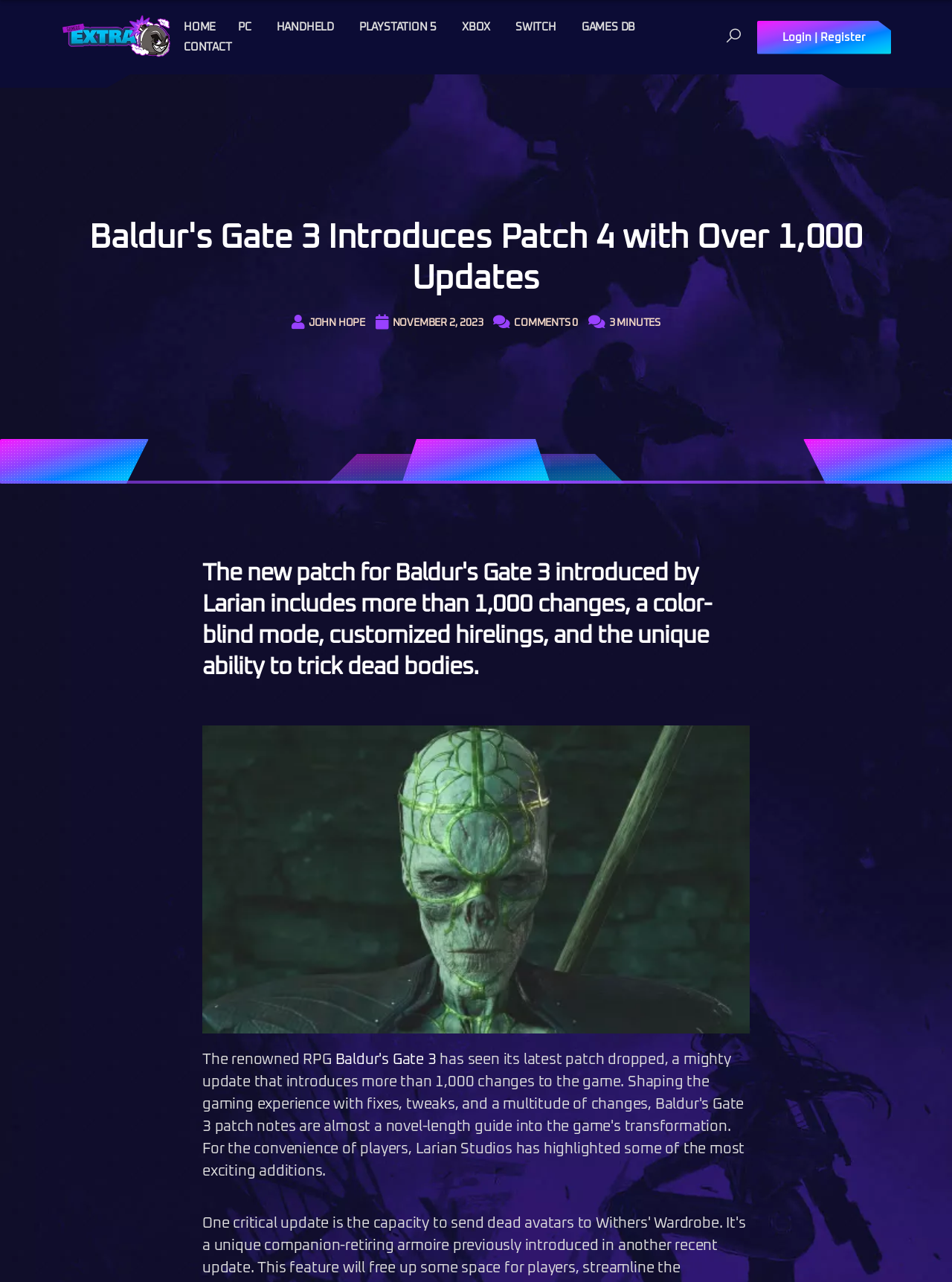Locate the bounding box coordinates of the clickable part needed for the task: "Read the article about Baldur's Gate 3".

[0.212, 0.435, 0.788, 0.533]